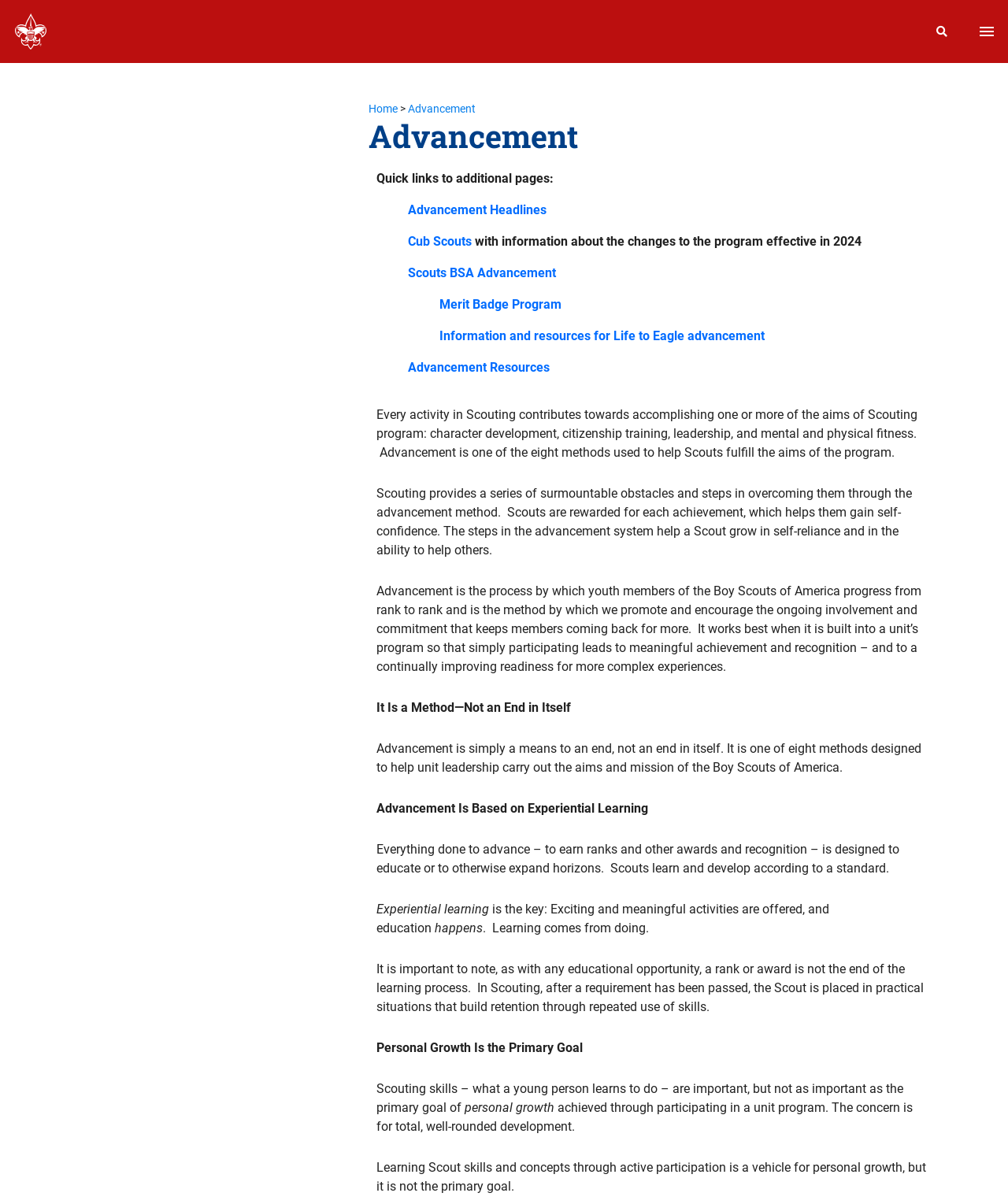Calculate the bounding box coordinates of the UI element given the description: "aria-label="Search" title="Search"".

[0.919, 0.014, 0.951, 0.039]